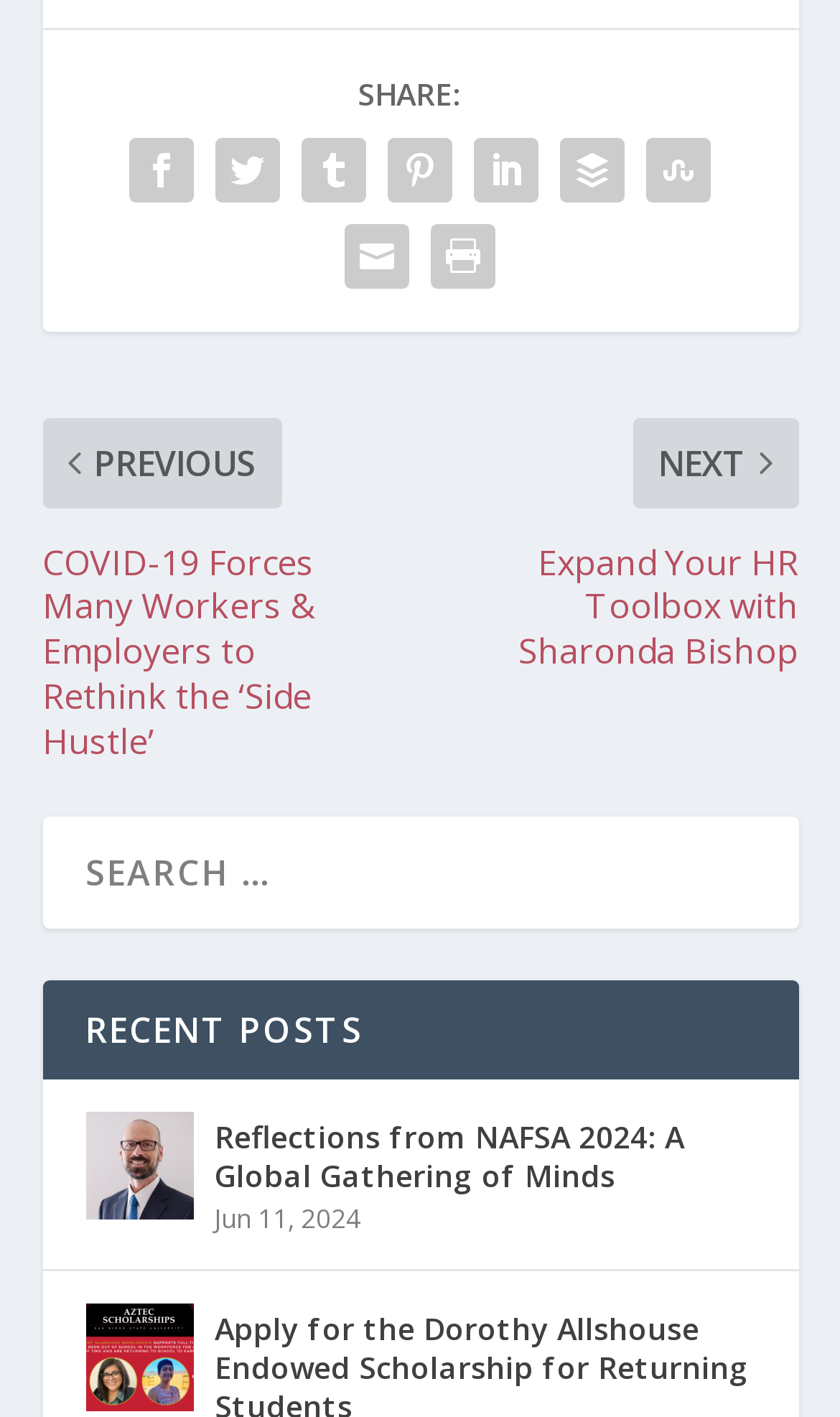Find the bounding box coordinates corresponding to the UI element with the description: "name="s" placeholder="Search …"". The coordinates should be formatted as [left, top, right, bottom], with values as floats between 0 and 1.

[0.05, 0.576, 0.95, 0.655]